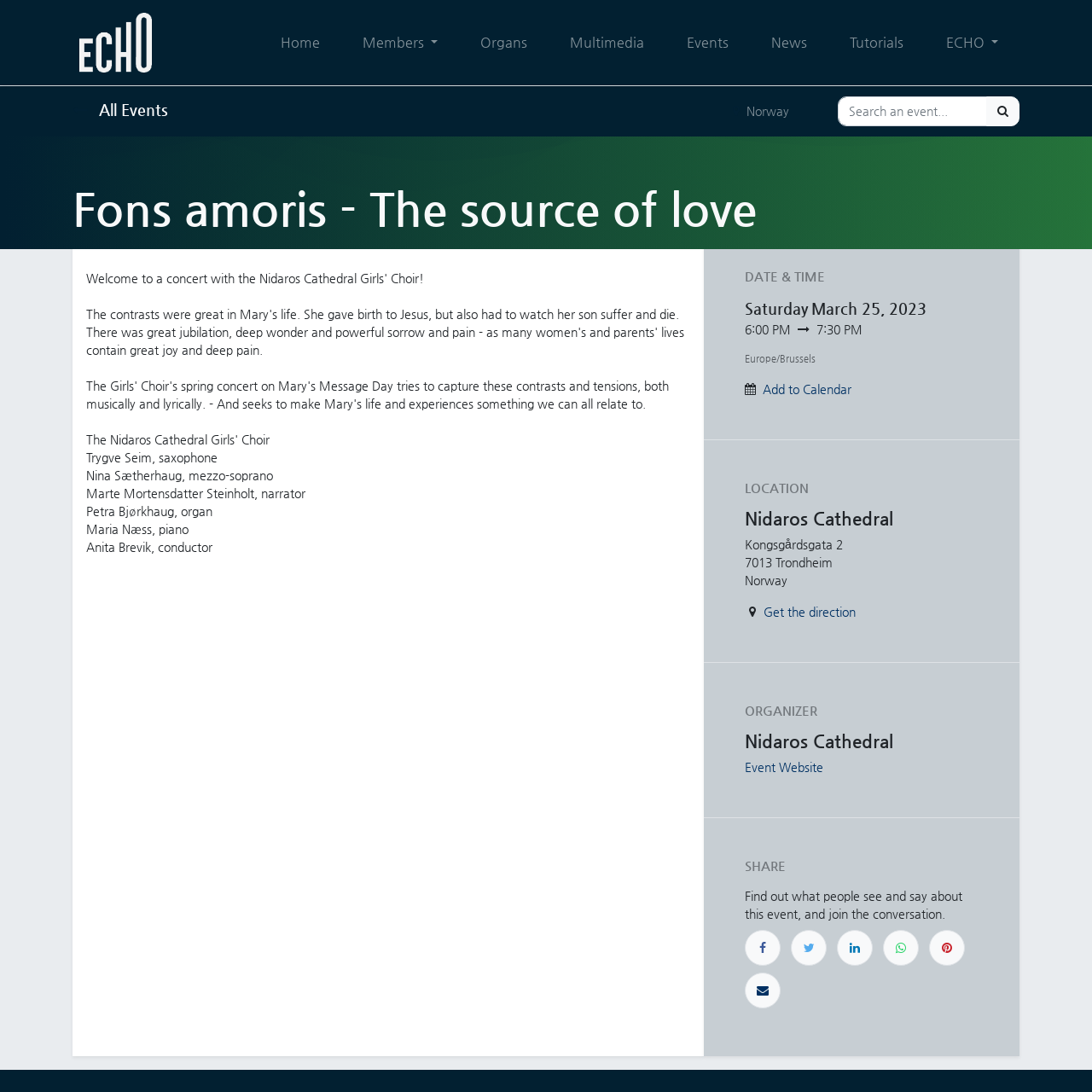What is the date of the event? Analyze the screenshot and reply with just one word or a short phrase.

Saturday, March 25, 2023